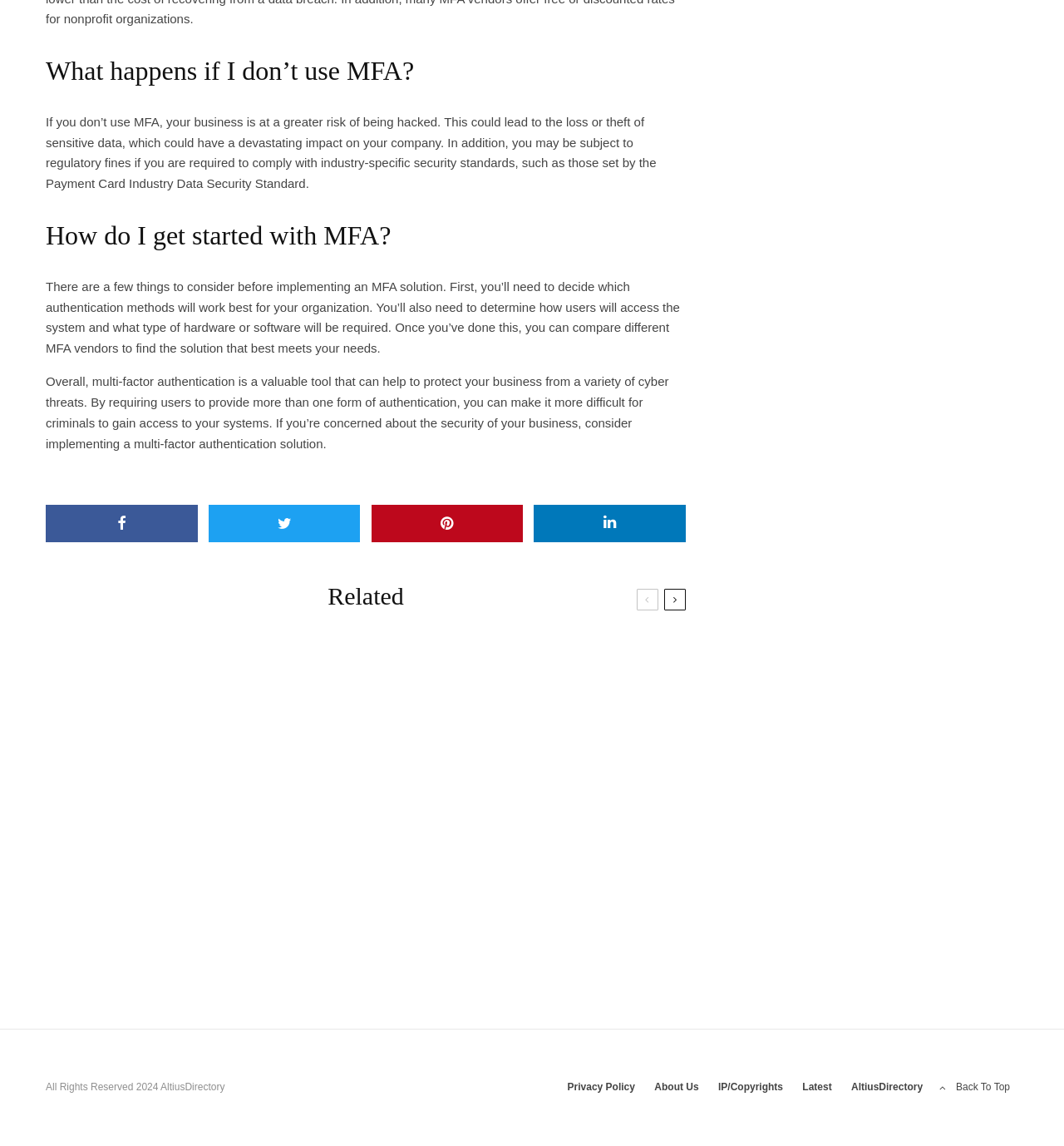Where is the 'Share' link located?
Refer to the image and offer an in-depth and detailed answer to the question.

The 'Share' link is located in the footer section of the webpage, which is indicated by the bounding box coordinates [0.043, 0.44, 0.186, 0.473] and [0.502, 0.44, 0.645, 0.473].